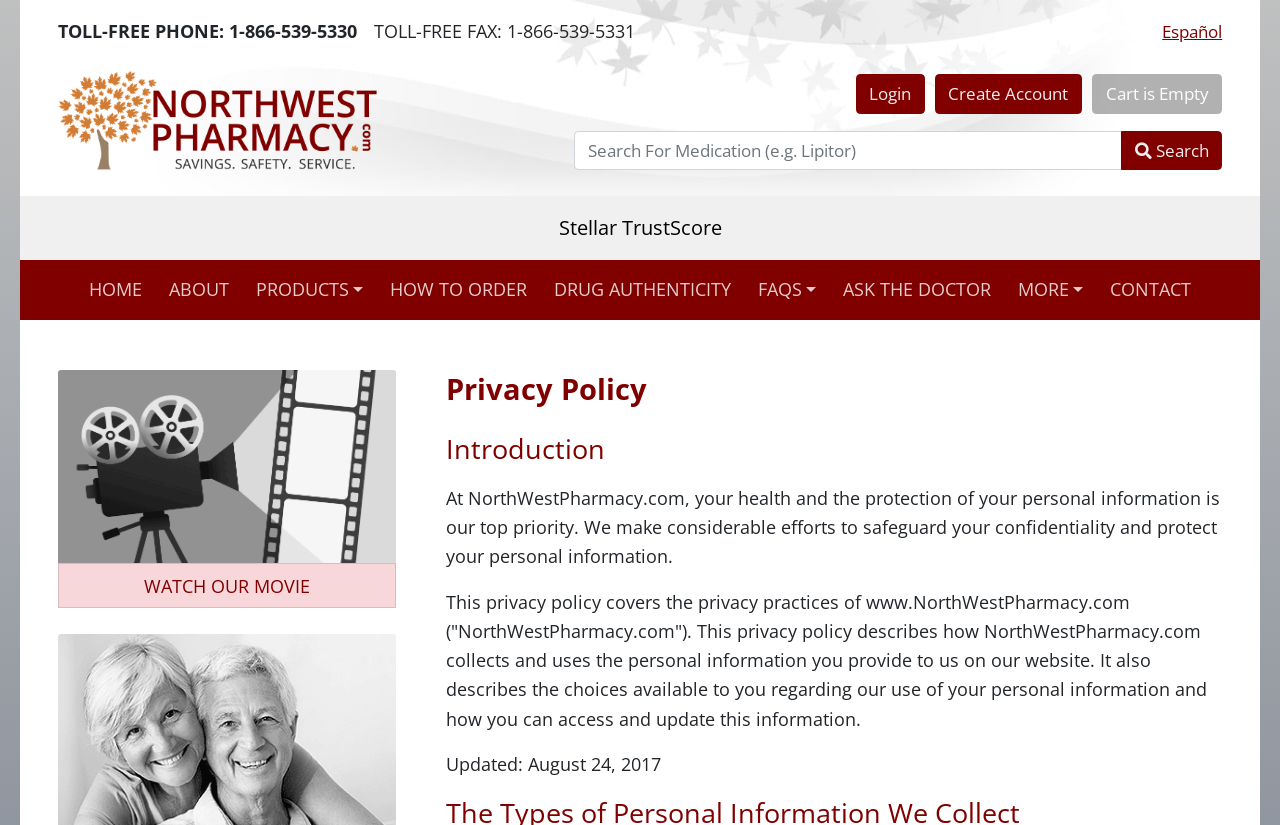Use one word or a short phrase to answer the question provided: 
What is the toll-free phone number?

1-866-539-5330